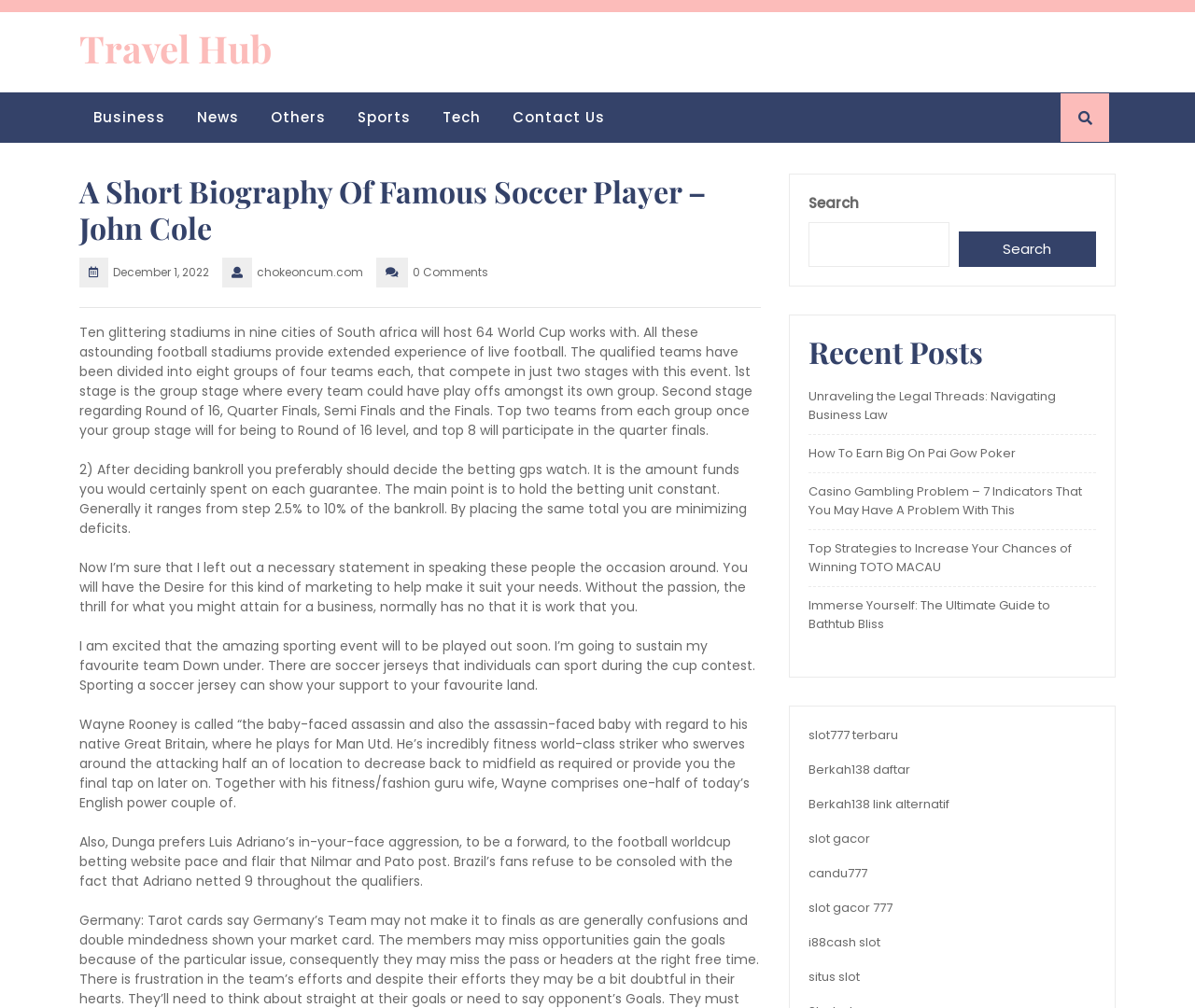Find the bounding box coordinates of the clickable area that will achieve the following instruction: "Click on the 'Sports' link".

[0.299, 0.106, 0.344, 0.127]